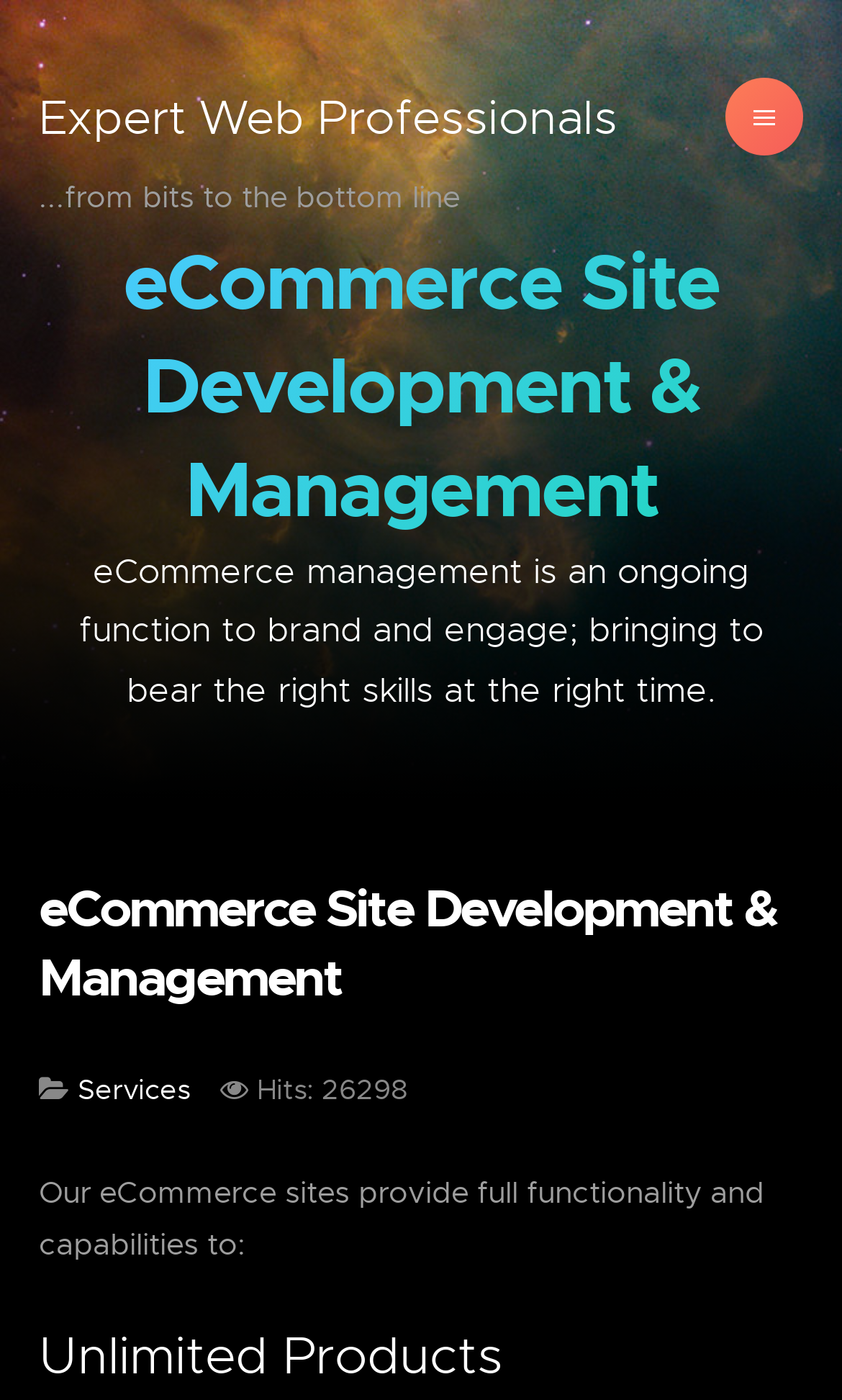Please identify the primary heading on the webpage and return its text.

eCommerce Site Development & Management